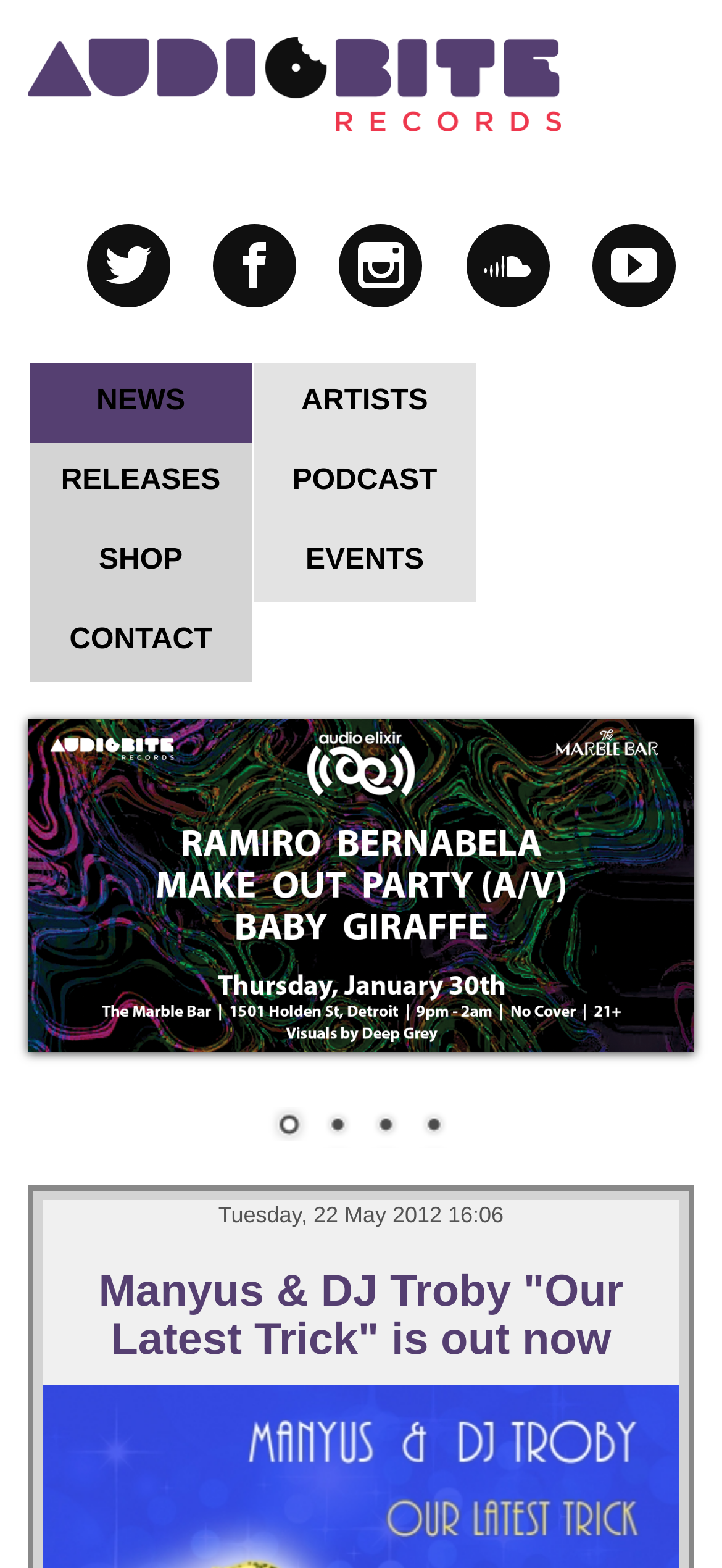Pinpoint the bounding box coordinates of the clickable element to carry out the following instruction: "visit shop."

[0.041, 0.333, 0.349, 0.384]